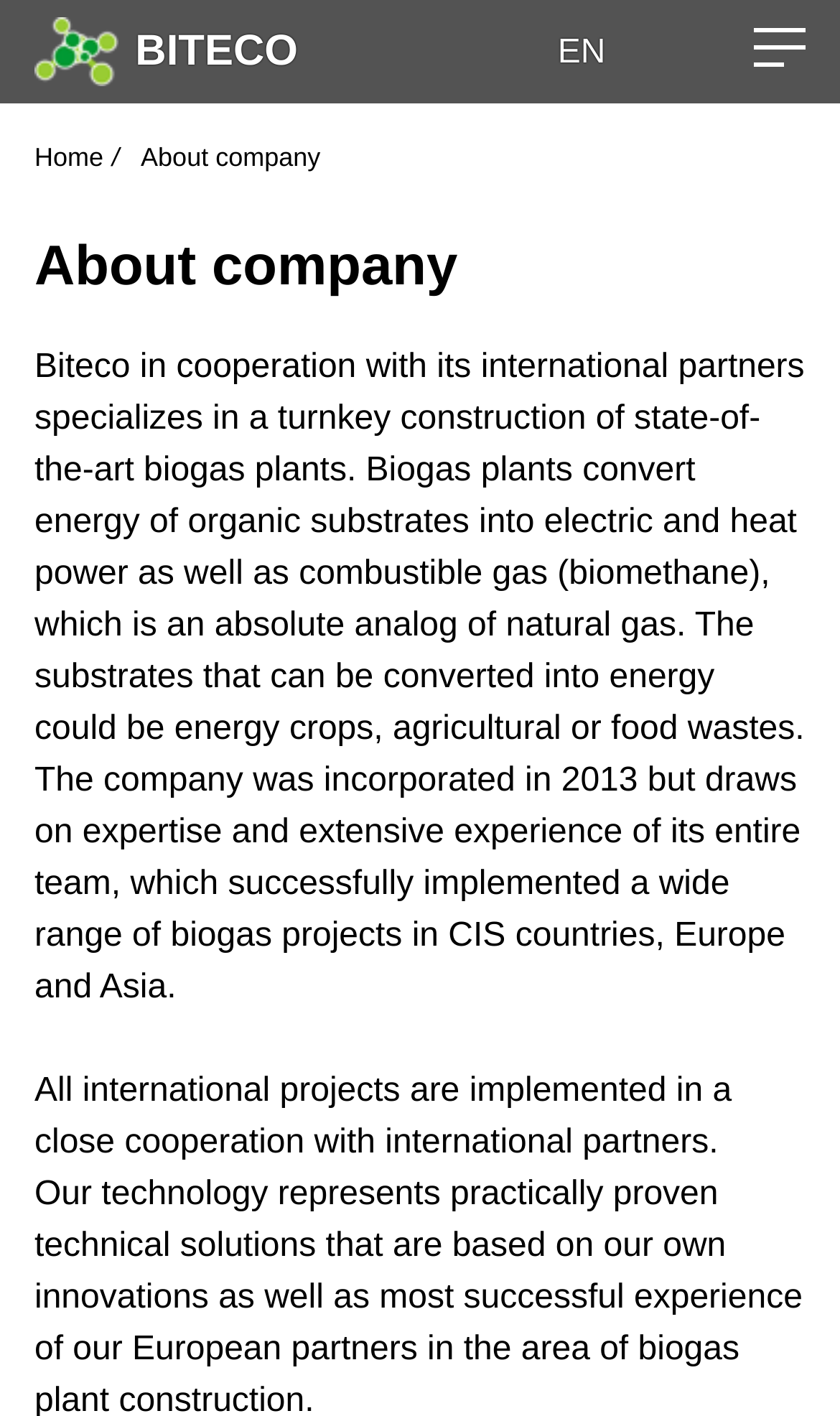Use one word or a short phrase to answer the question provided: 
What is the company's approach to international projects?

Close cooperation with international partners